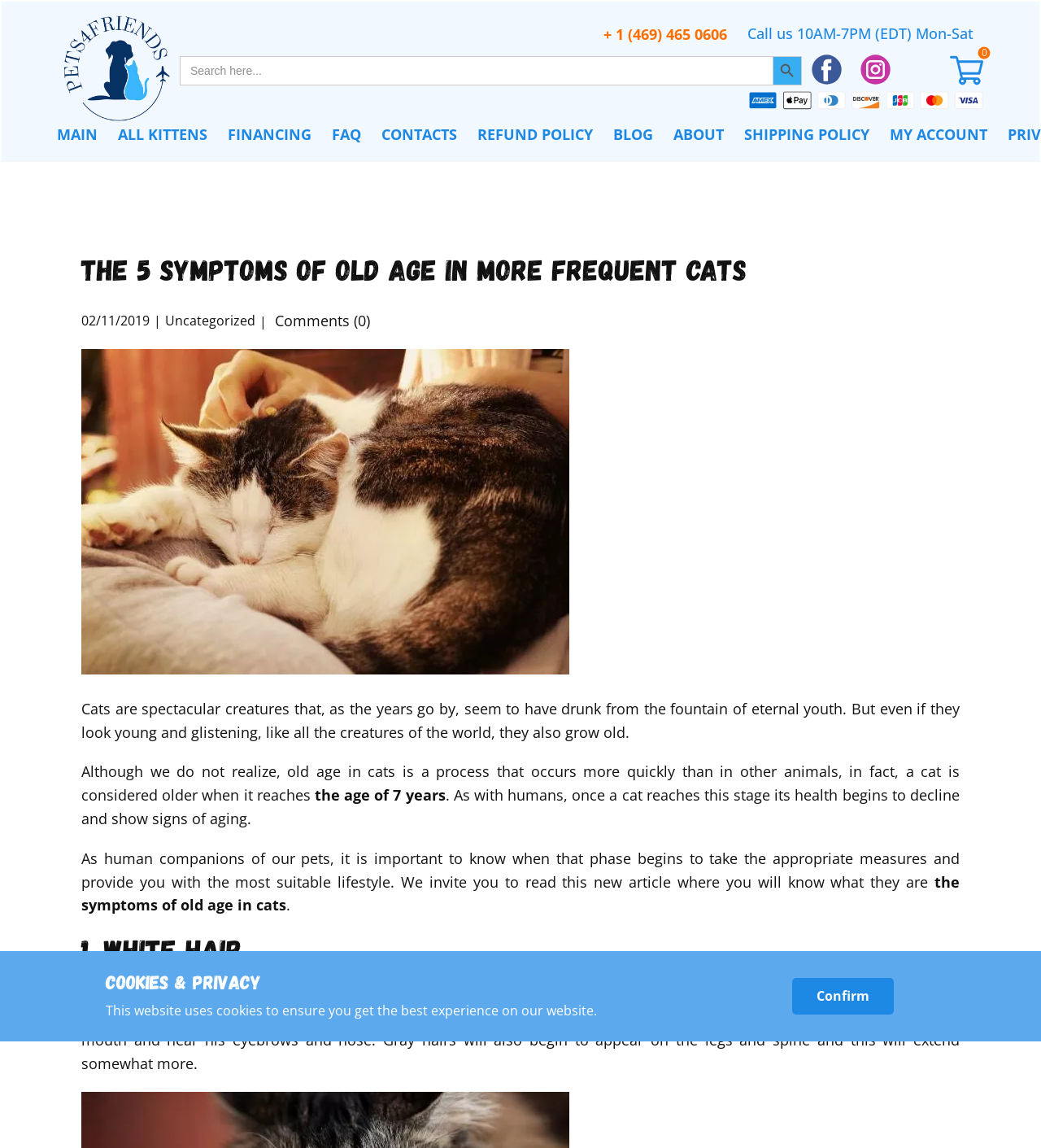Specify the bounding box coordinates for the region that must be clicked to perform the given instruction: "Search for something".

[0.173, 0.049, 0.77, 0.074]